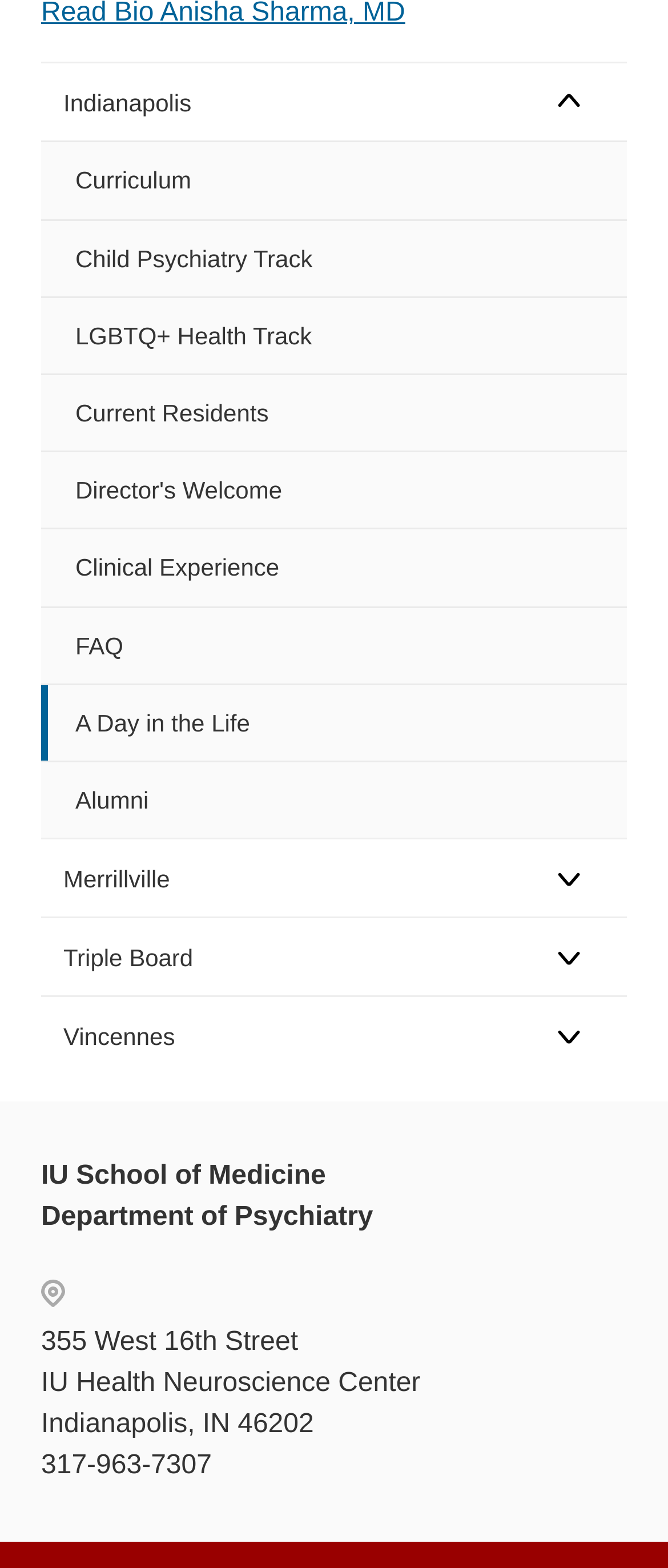What is the name of the building where the department is located?
Answer the question with a single word or phrase derived from the image.

IU Health Neuroscience Center